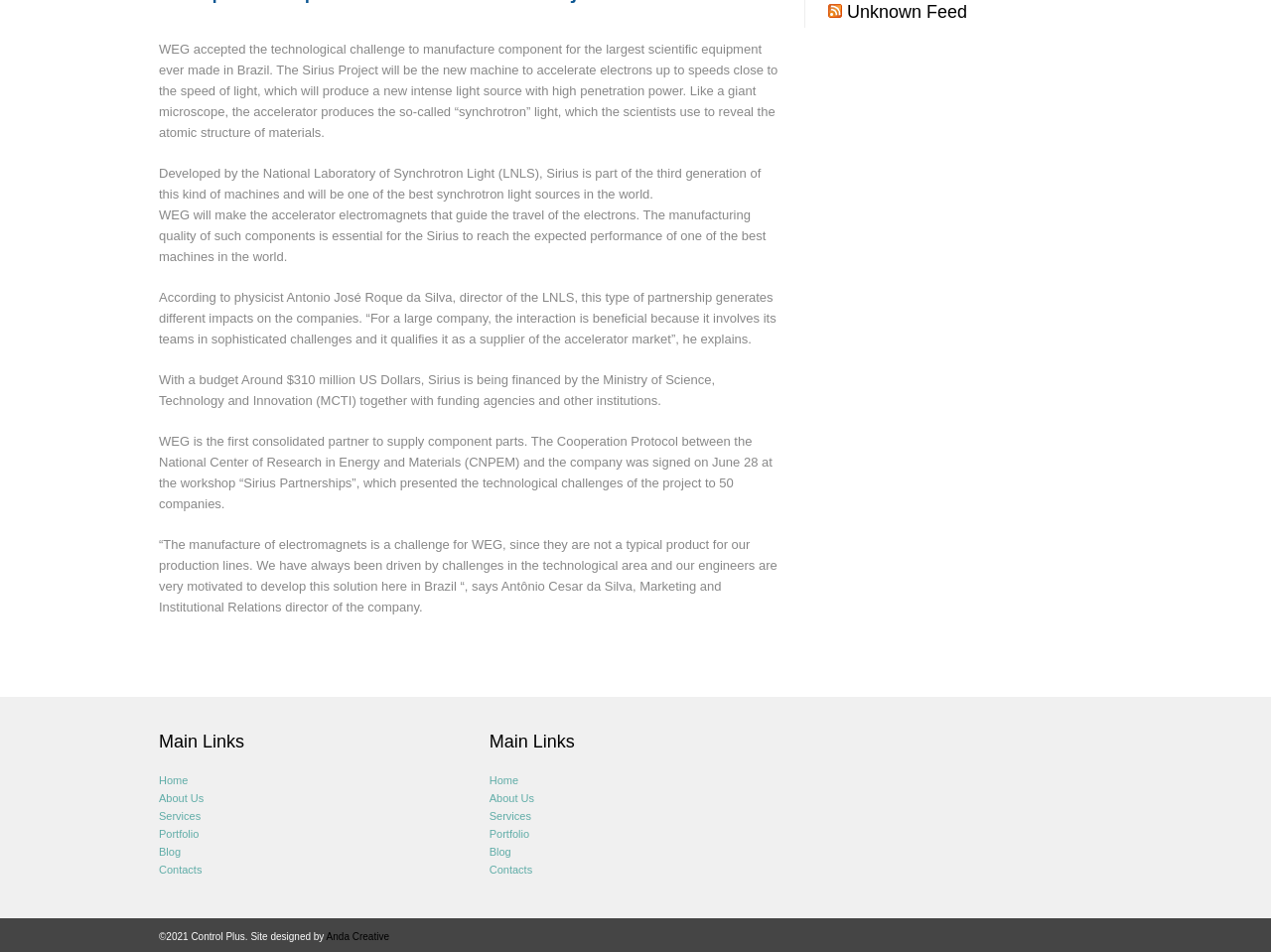Identify the bounding box for the described UI element. Provide the coordinates in (top-left x, top-left y, bottom-right x, bottom-right y) format with values ranging from 0 to 1: About Us

[0.385, 0.829, 0.615, 0.848]